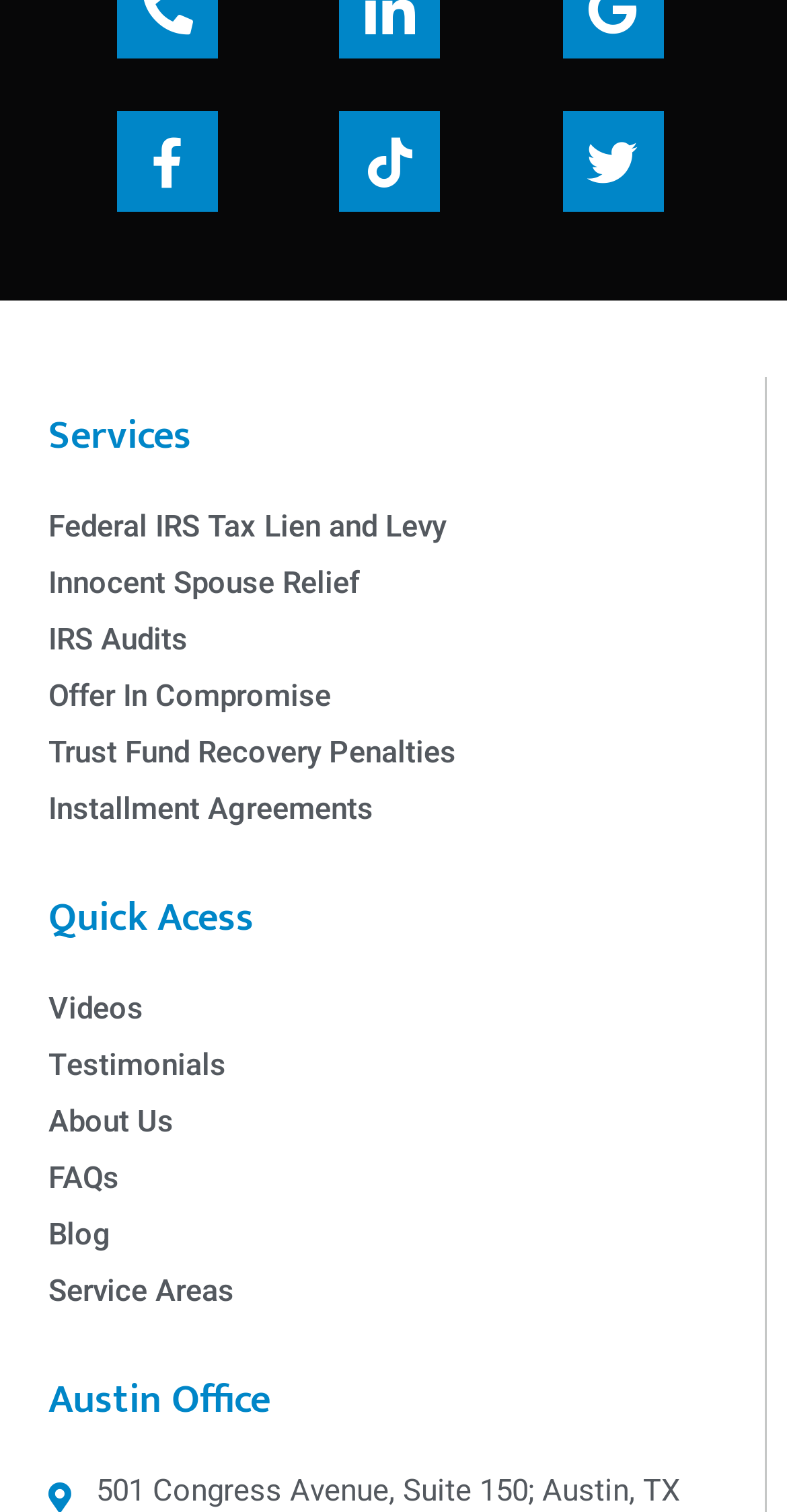What is the name of the office located in Austin?
Based on the image, answer the question with as much detail as possible.

I found a heading at the bottom of the webpage that says 'Austin Office', which suggests that it is the name of an office located in Austin.